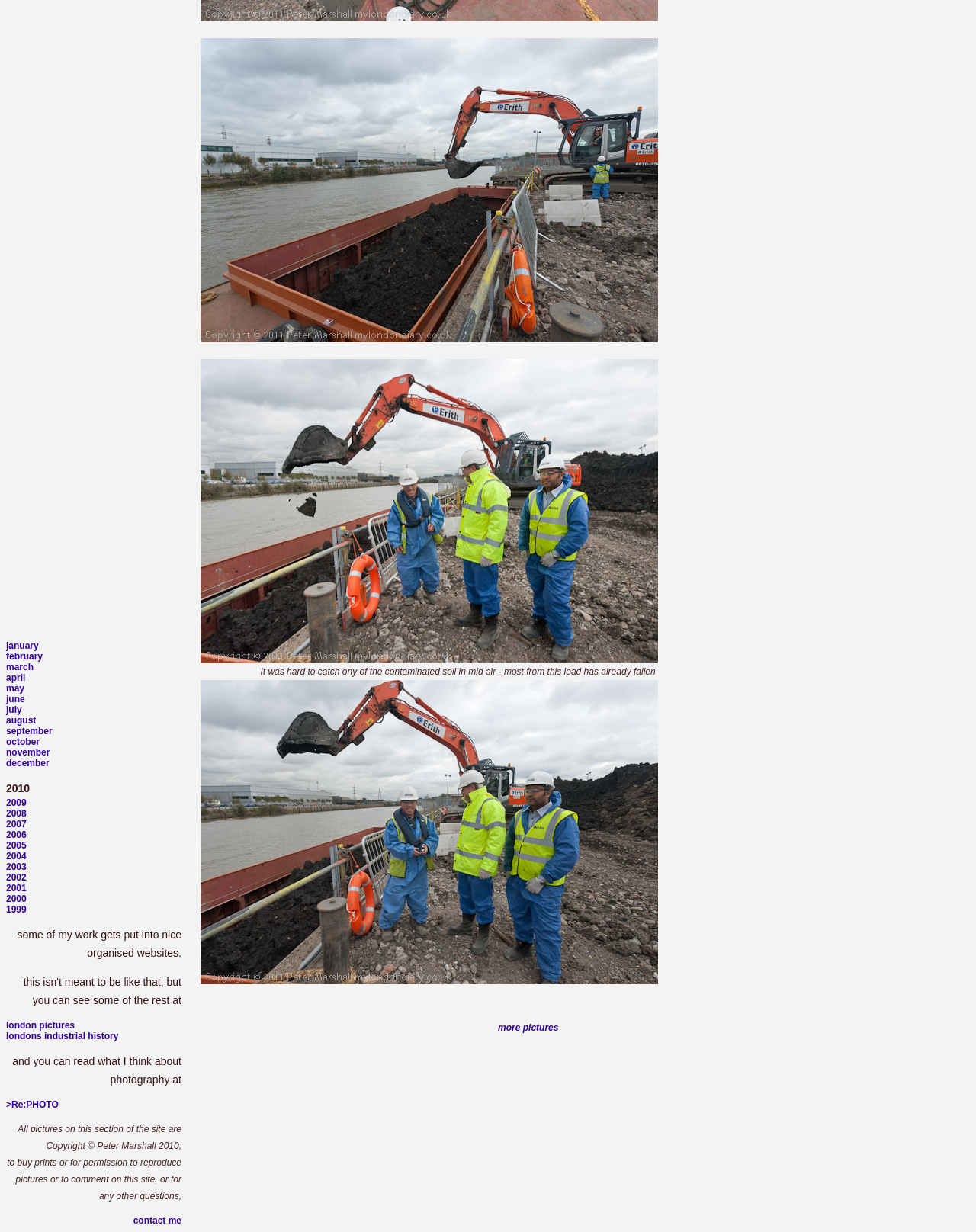For the element described, predict the bounding box coordinates as (top-left x, top-left y, bottom-right x, bottom-right y). All values should be between 0 and 1. Element description: londons industrial history

[0.006, 0.837, 0.121, 0.845]